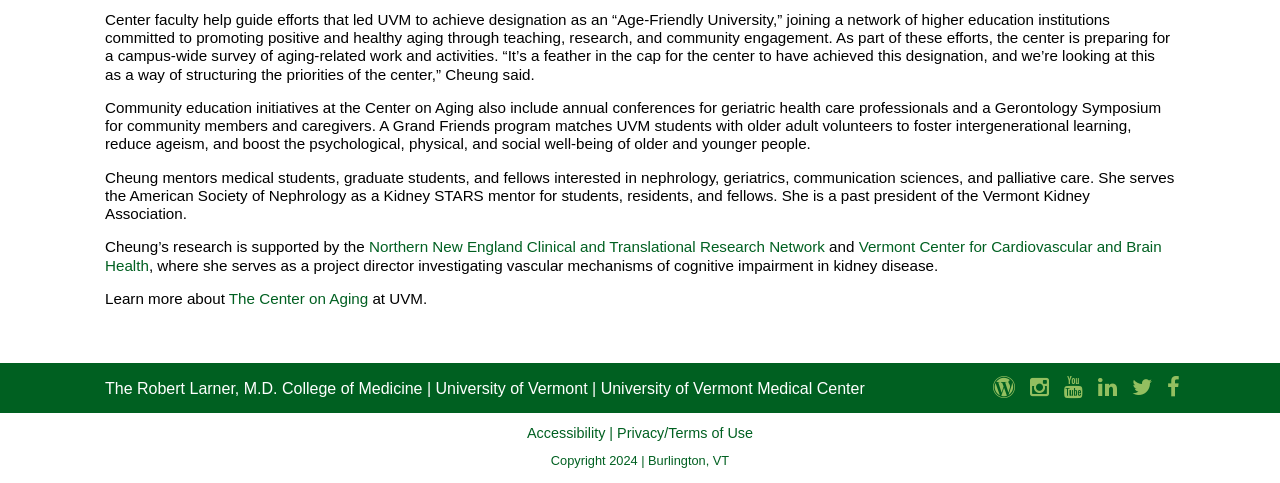Please mark the clickable region by giving the bounding box coordinates needed to complete this instruction: "View Accessibility".

[0.412, 0.88, 0.473, 0.913]